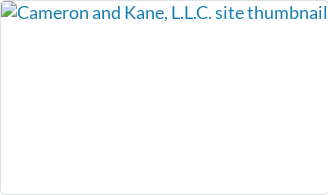What may be included in the top portion of the thumbnail?
Look at the image and answer the question with a single word or phrase.

Firm's logo or relevant imagery